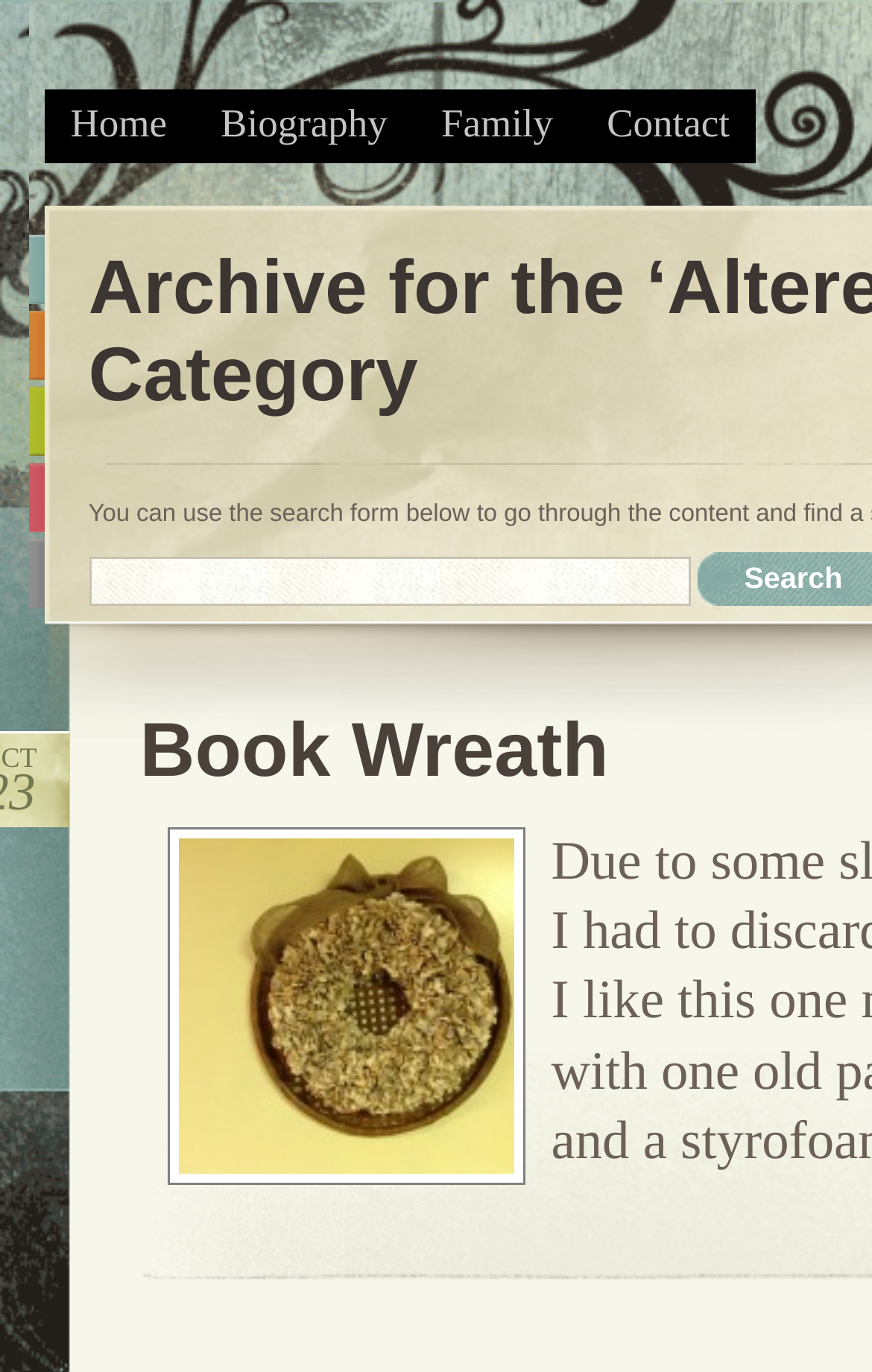Find the bounding box coordinates for the area that must be clicked to perform this action: "select blue".

[0.032, 0.171, 0.053, 0.222]